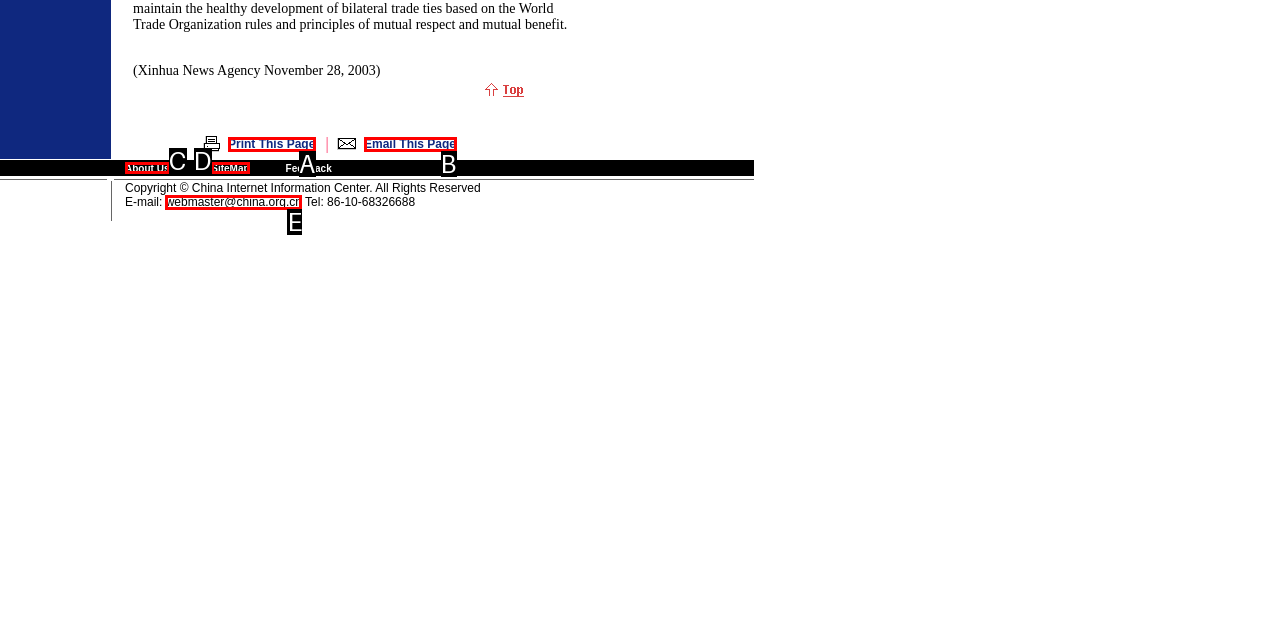Identify the option that corresponds to: Print This Page
Respond with the corresponding letter from the choices provided.

A